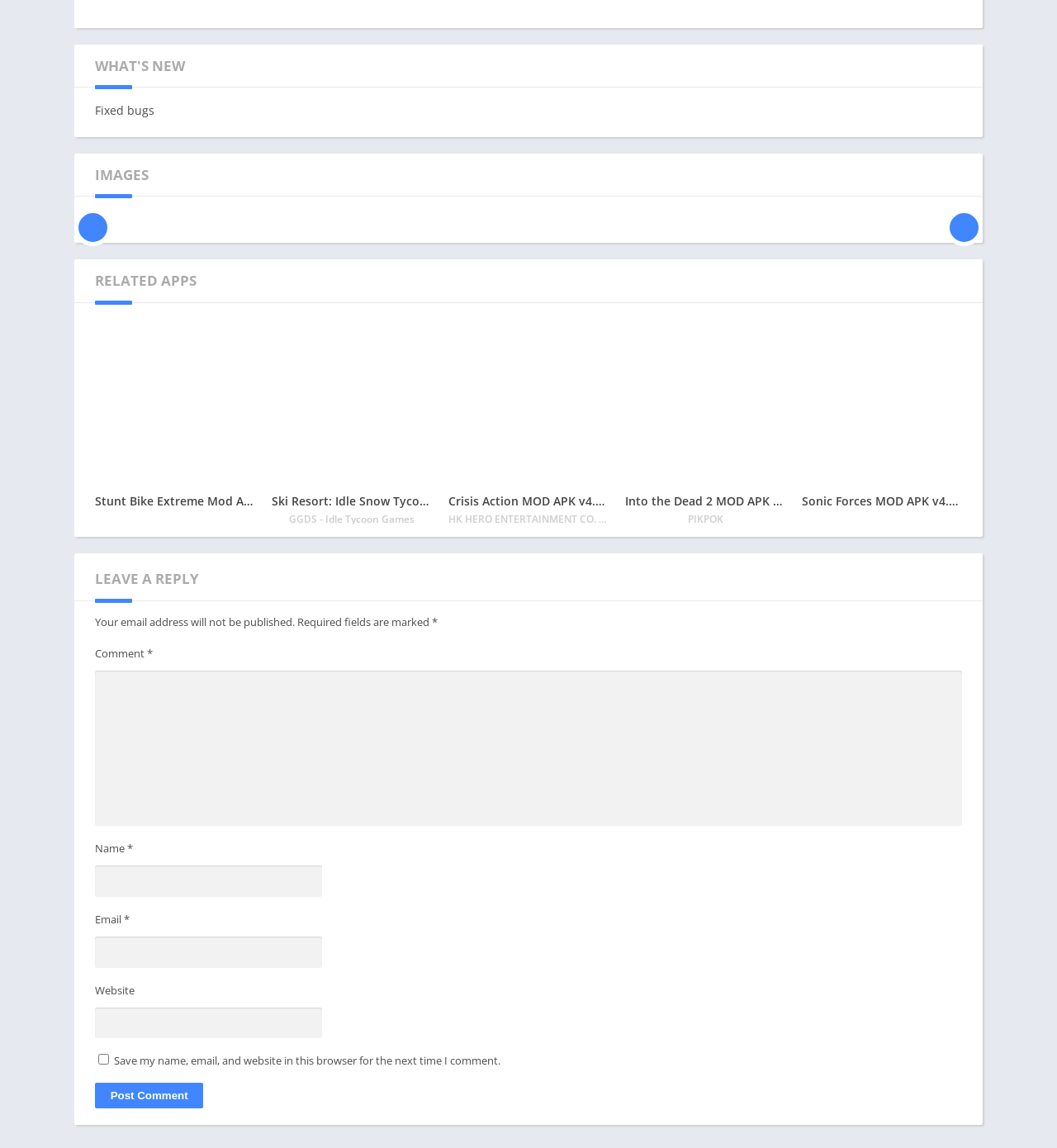How many images are displayed on the webpage?
By examining the image, provide a one-word or phrase answer.

3